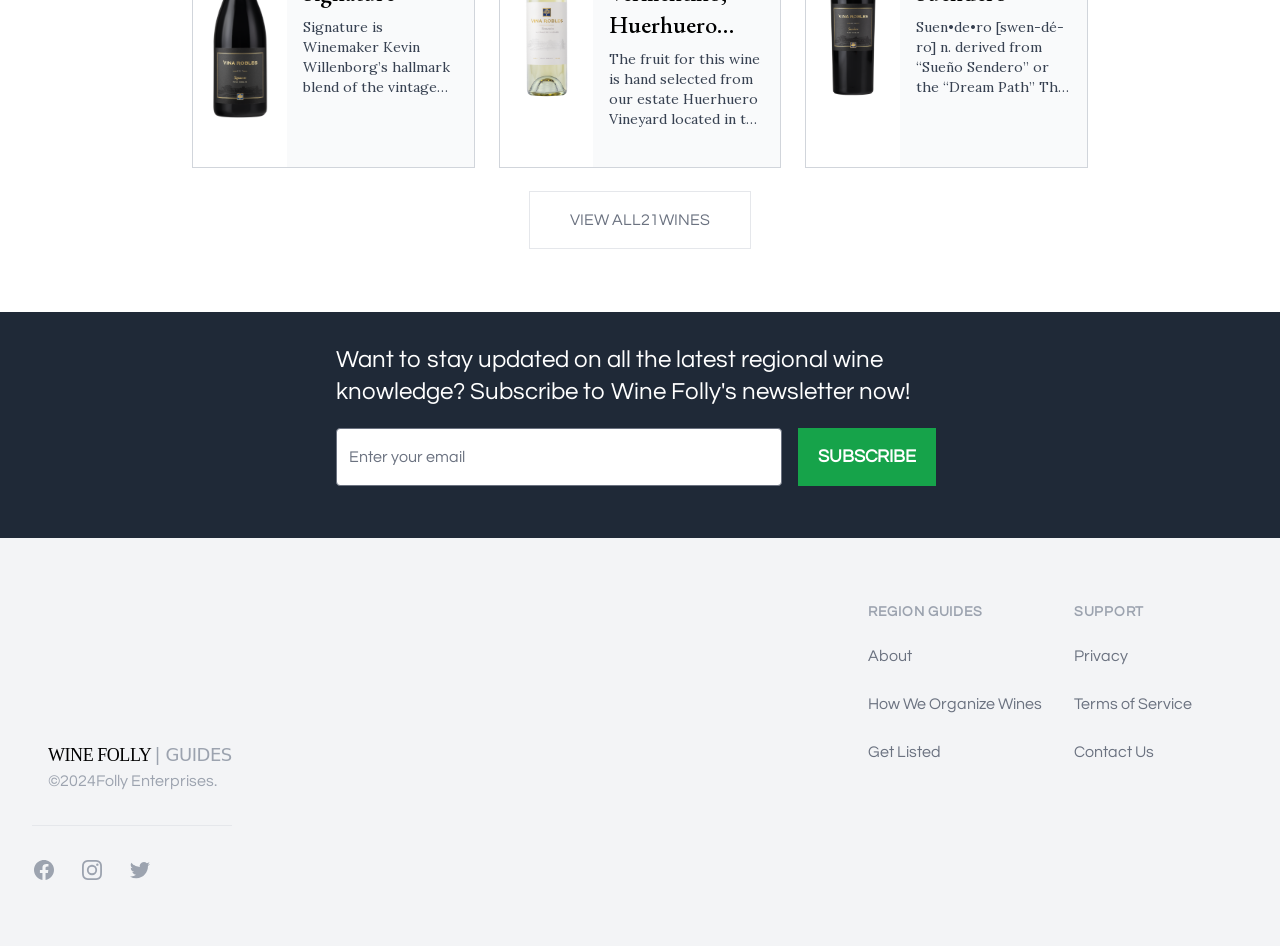Please identify the bounding box coordinates of the area that needs to be clicked to follow this instruction: "Follow Wine Folly on Facebook".

[0.025, 0.907, 0.044, 0.932]